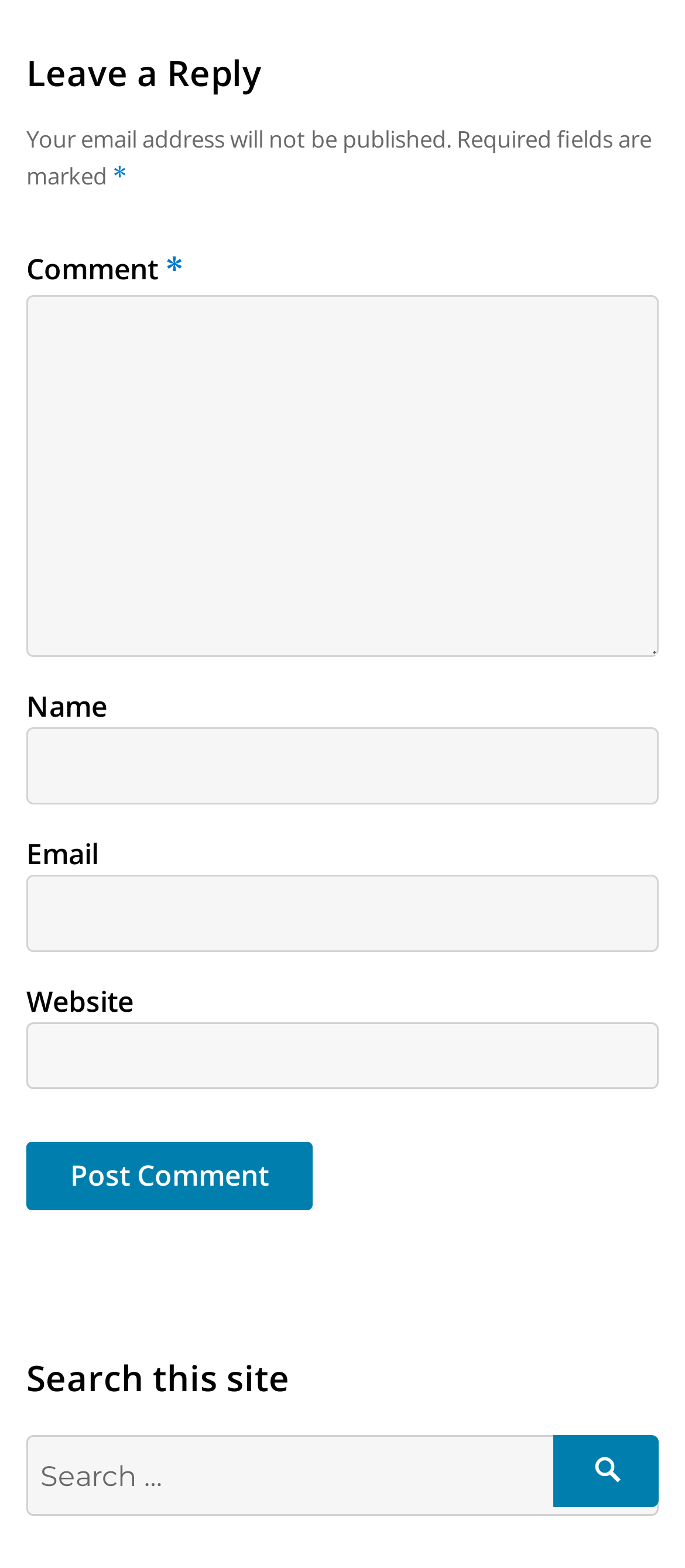What is the purpose of the comment section?
Look at the image and answer the question with a single word or phrase.

To leave a reply